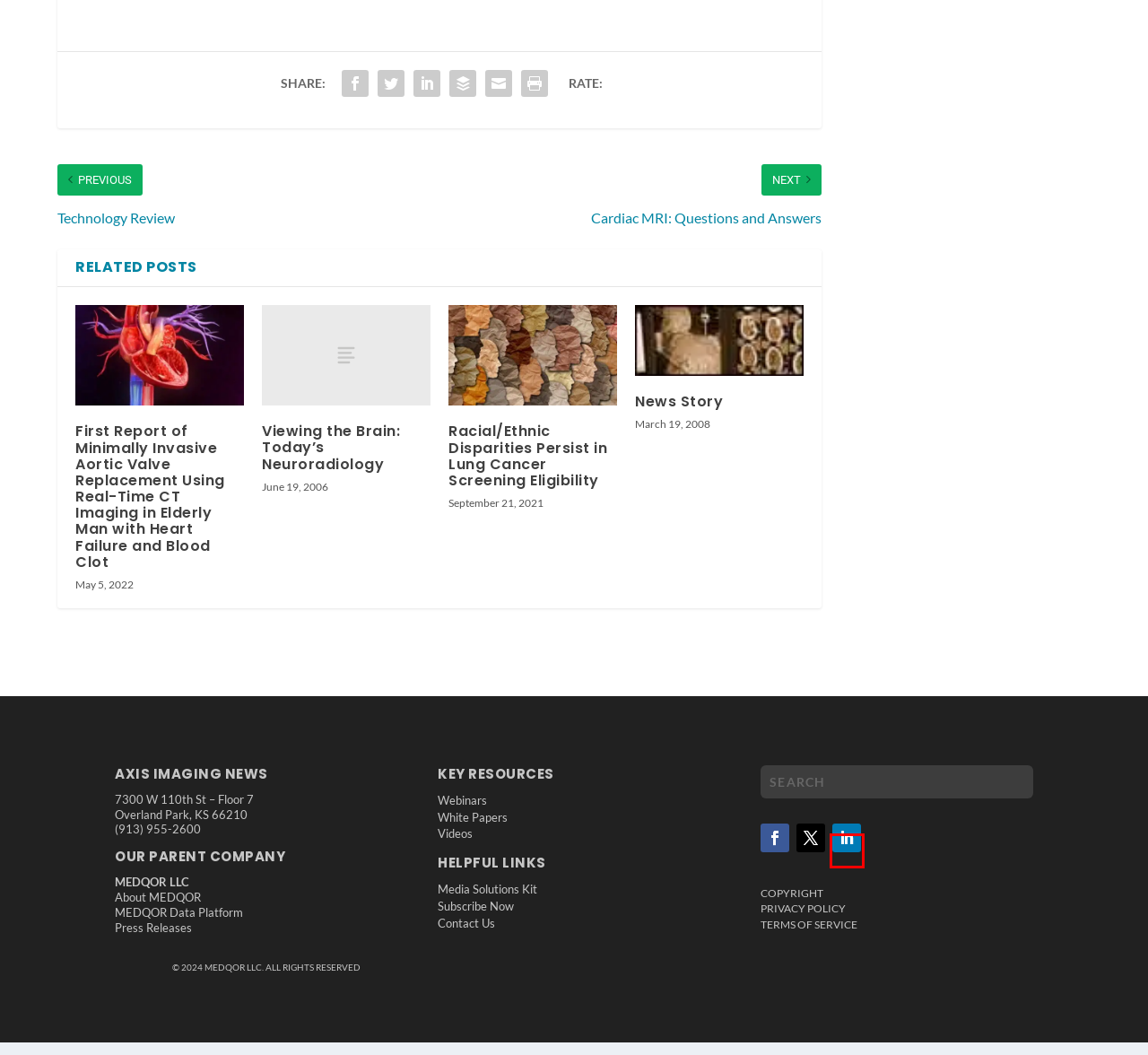Evaluate the webpage screenshot and identify the element within the red bounding box. Select the webpage description that best fits the new webpage after clicking the highlighted element. Here are the candidates:
A. Cloud Computing Archives - Axis Imaging News
B. Videos Archives - Axis Imaging News
C. Radiology Software Archives - Axis Imaging News
D. Management & Staffing Archives - Axis Imaging News
E. Imaging Equipment Archives - Axis Imaging News
F. Education Archives - Axis Imaging News
G. Radiology Products Archives - Axis Imaging News
H. Webinars Archives - Axis Imaging News

H